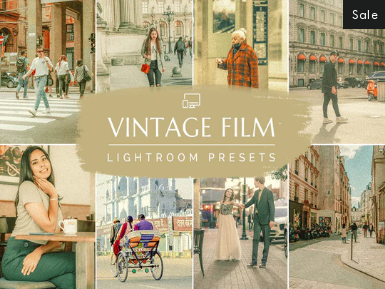Explain the image thoroughly, mentioning every notable detail.

The image showcases a promotional banner for "Vintage Film Lightroom Presets." The design features a collage of beautifully edited photographs that embody a vintage aesthetic, highlighting various urban and candid moments. The central text emphasizes "VINTAGE FILM" and "LIGHTROOM PRESETS," indicating that these presets are designed to transform ordinary photos with a nostalgic, film-like quality. 

Surrounding the main title, images depict a diverse range of scenes, including a stylish woman in a café, people walking through lively streets, and couples sharing intimate moments in picturesque settings. The muted color palette and soft tones contribute to the overall vintage feel, making it visually appealing for photographers and enthusiasts aiming to achieve a classic look in their editing.

A "Sale" tag in the upper corner suggests a limited-time offer, attracting potential customers looking for high-quality presets at a discounted price. Overall, the banner effectively conveys the charm and elegance of vintage photography through its artistic presentation.